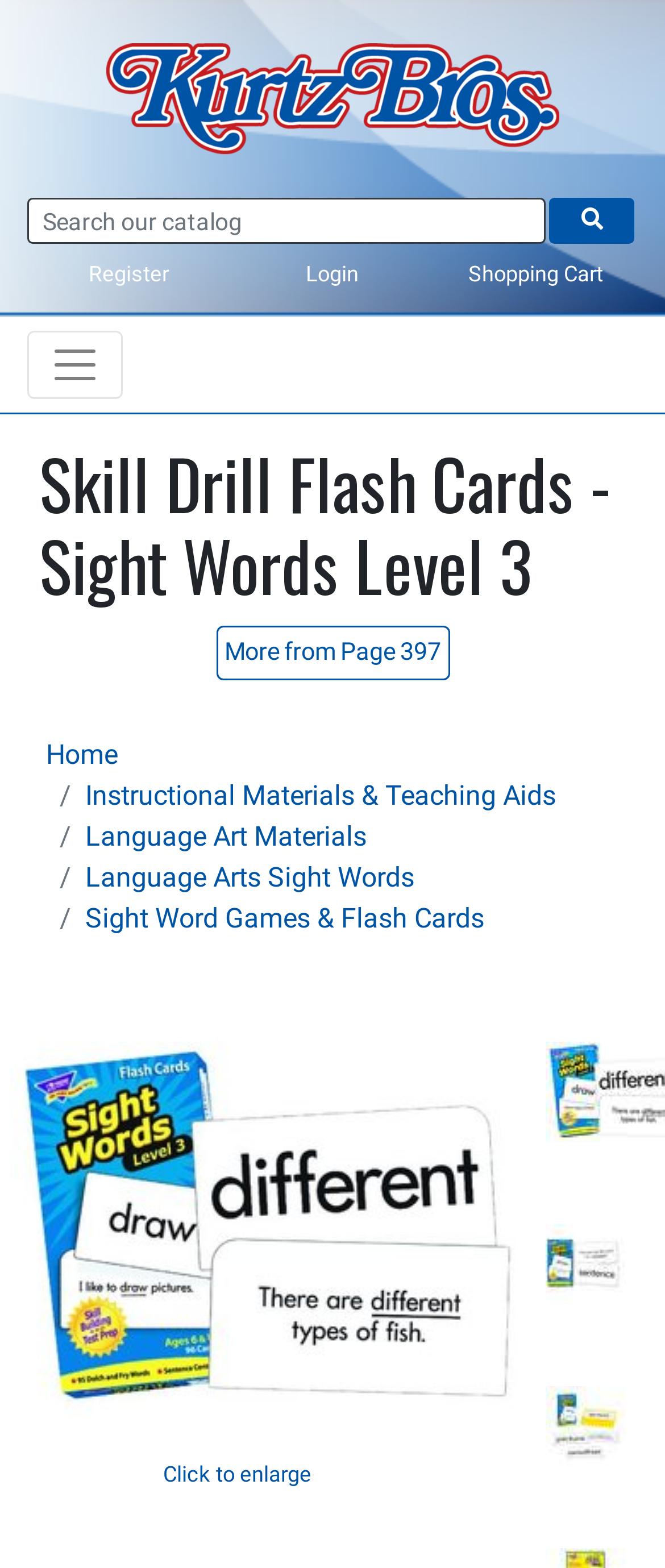Based on the element description name="search_value" placeholder="Search our catalog", identify the bounding box of the UI element in the given webpage screenshot. The coordinates should be in the format (top-left x, top-left y, bottom-right x, bottom-right y) and must be between 0 and 1.

[0.041, 0.126, 0.821, 0.156]